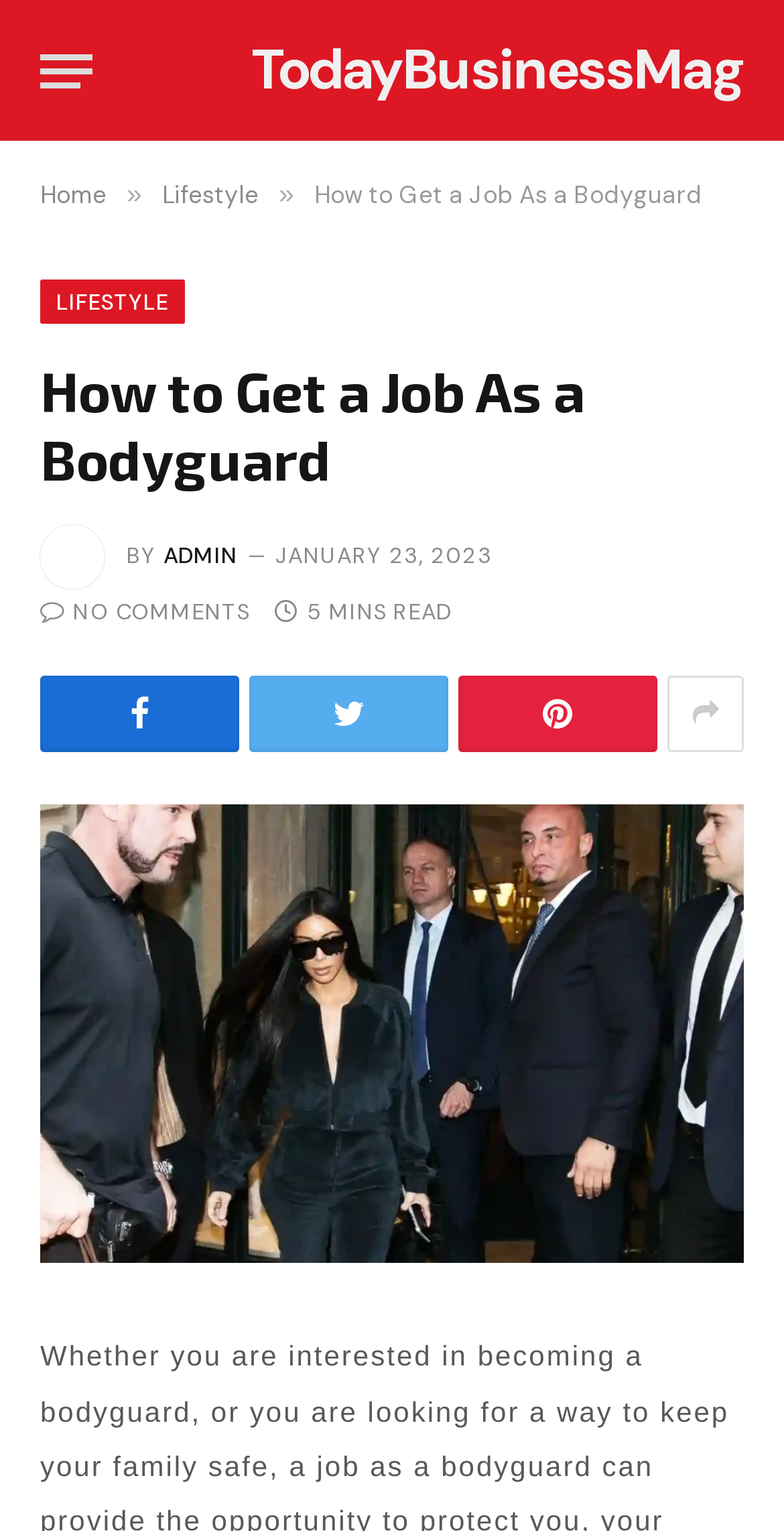Using details from the image, please answer the following question comprehensively:
What is the category of the current article?

I determined the category by looking at the link 'LIFESTYLE' which is located above the article title, indicating that the current article belongs to the LIFESTYLE category.